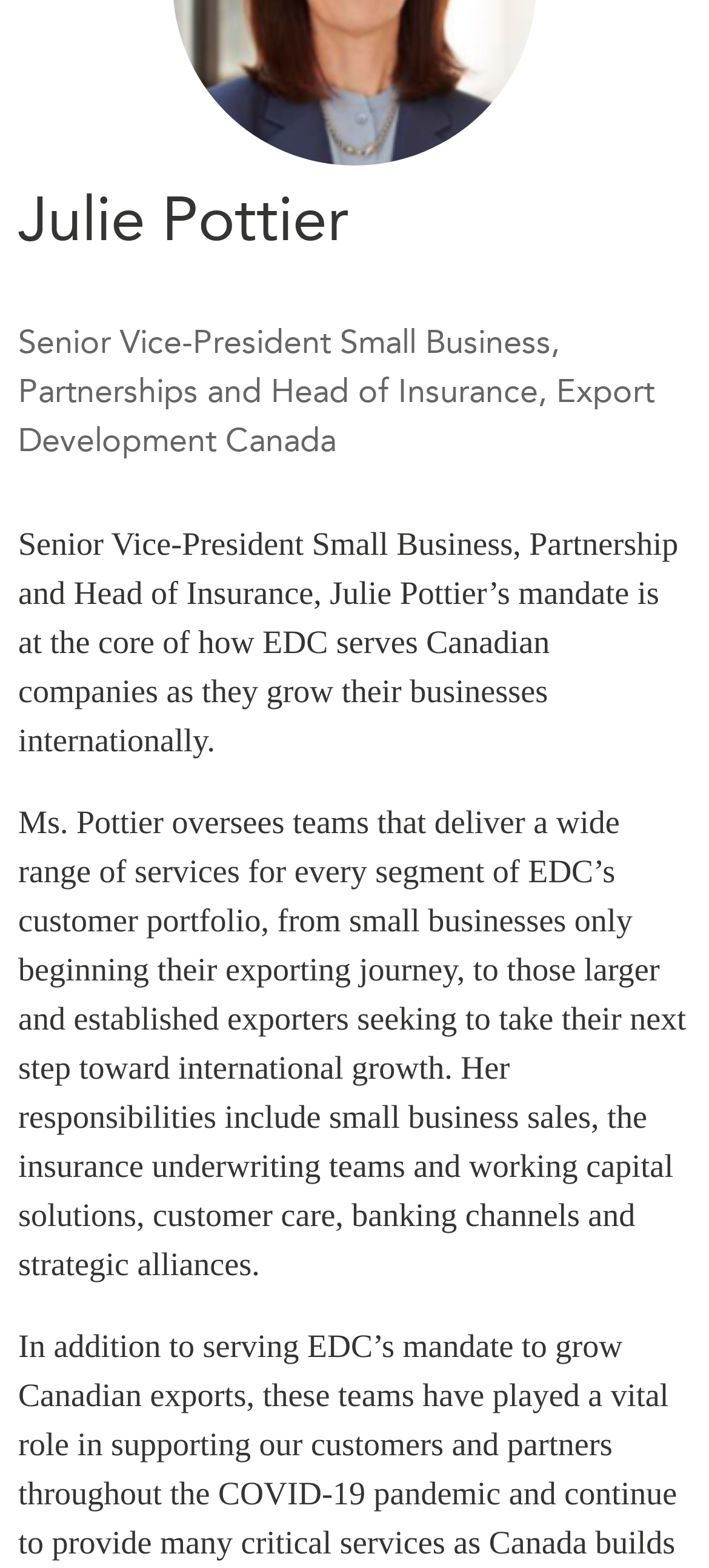Find the bounding box coordinates for the HTML element specified by: "Education".

[0.077, 0.649, 0.445, 0.692]